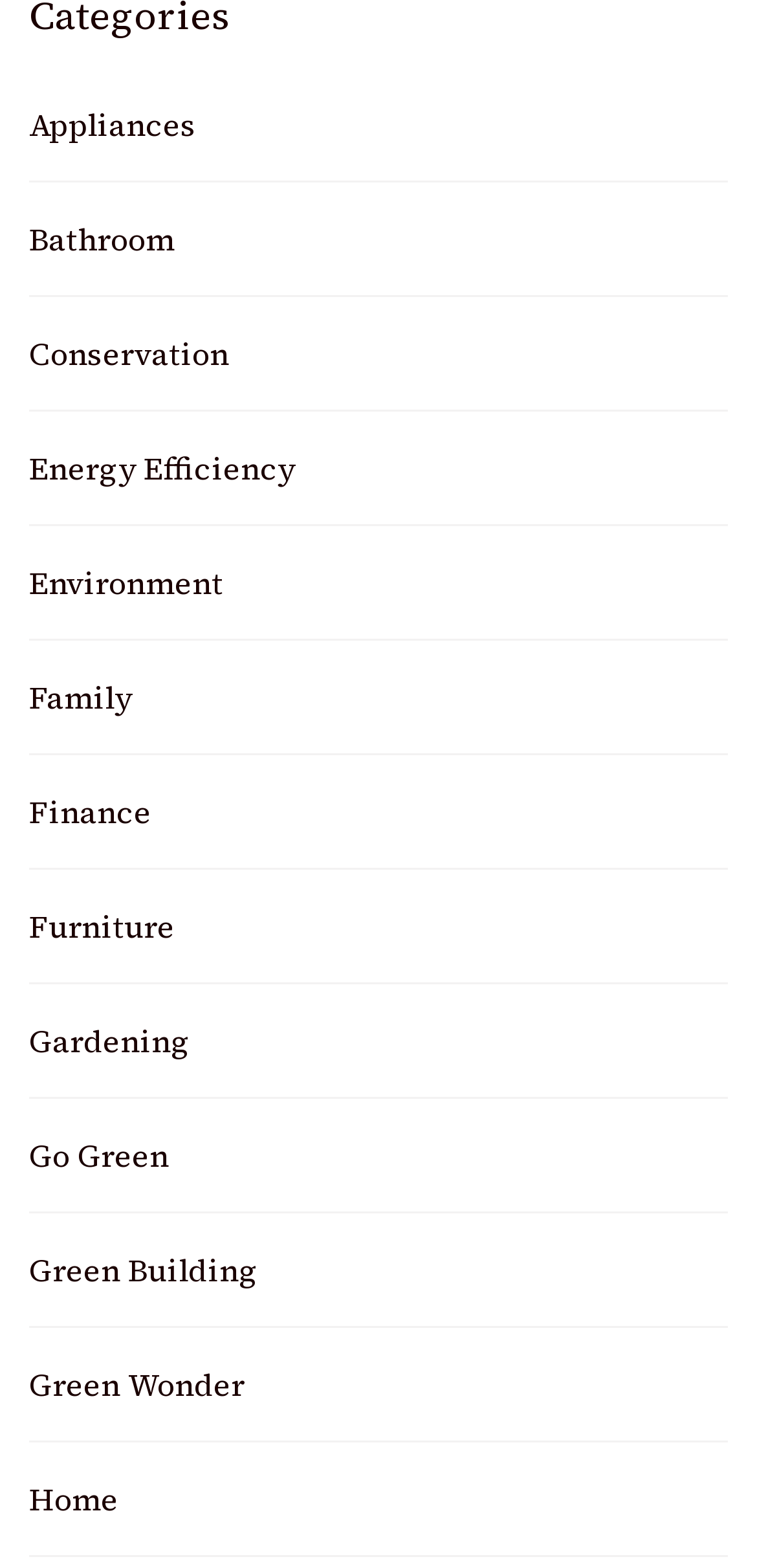Please provide a short answer using a single word or phrase for the question:
Is there a category called 'Green Building' on the webpage?

Yes